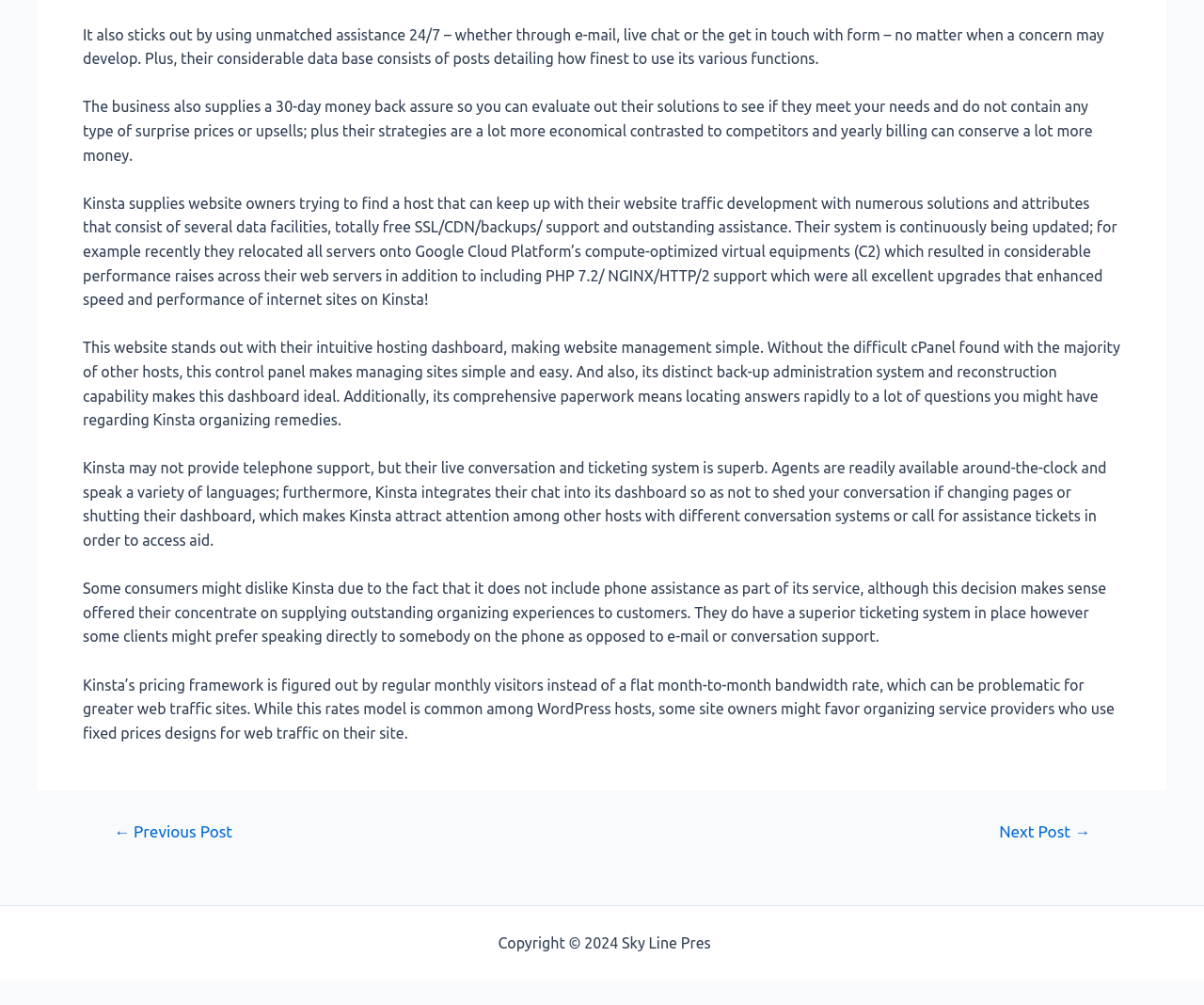Utilize the details in the image to give a detailed response to the question: What is the benefit of Kinsta's 30-day money-back guarantee?

The webpage mentions that Kinsta offers a 30-day money-back guarantee, which allows customers to evaluate their services without worrying about surprise prices or upsells, giving them a risk-free opportunity to try out Kinsta's solutions.